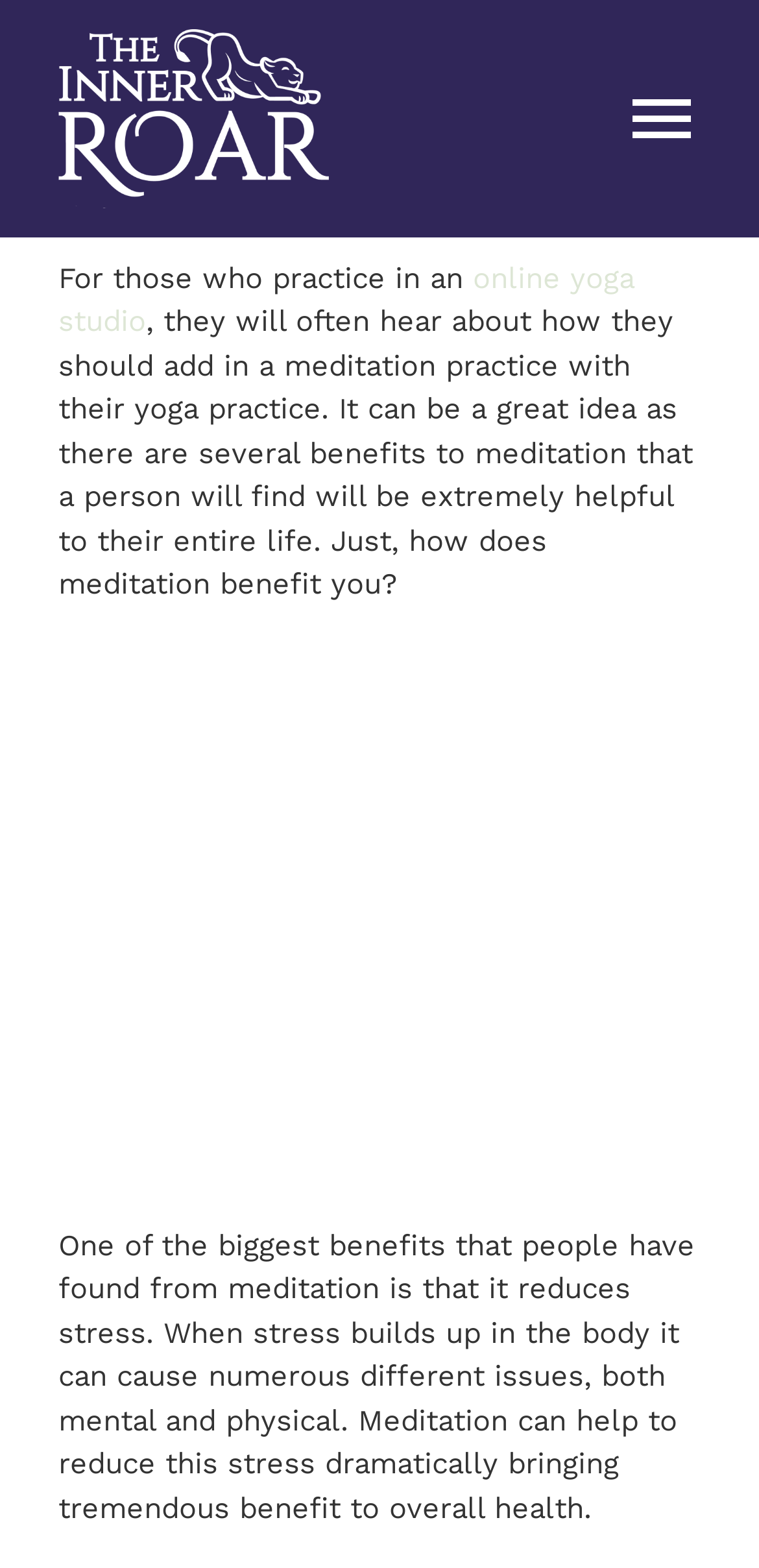By analyzing the image, answer the following question with a detailed response: What is the name of the yoga studio?

The name of the yoga studio can be found in the top-left corner of the webpage, where the logo is located. The logo is an image with the text 'Inner Roar Yoga and Wellness'.